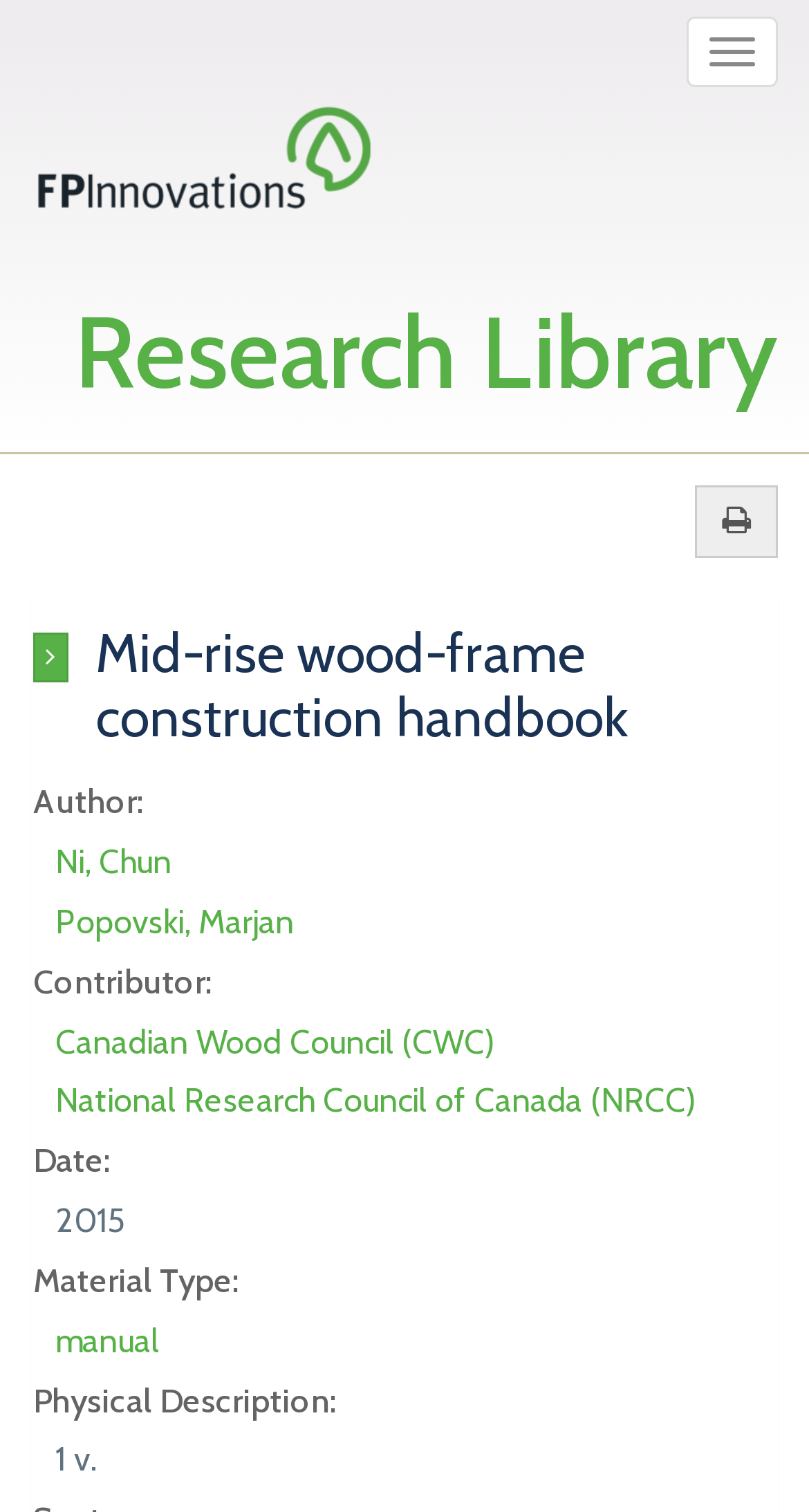What is the publication date of the handbook?
Using the visual information from the image, give a one-word or short-phrase answer.

2015